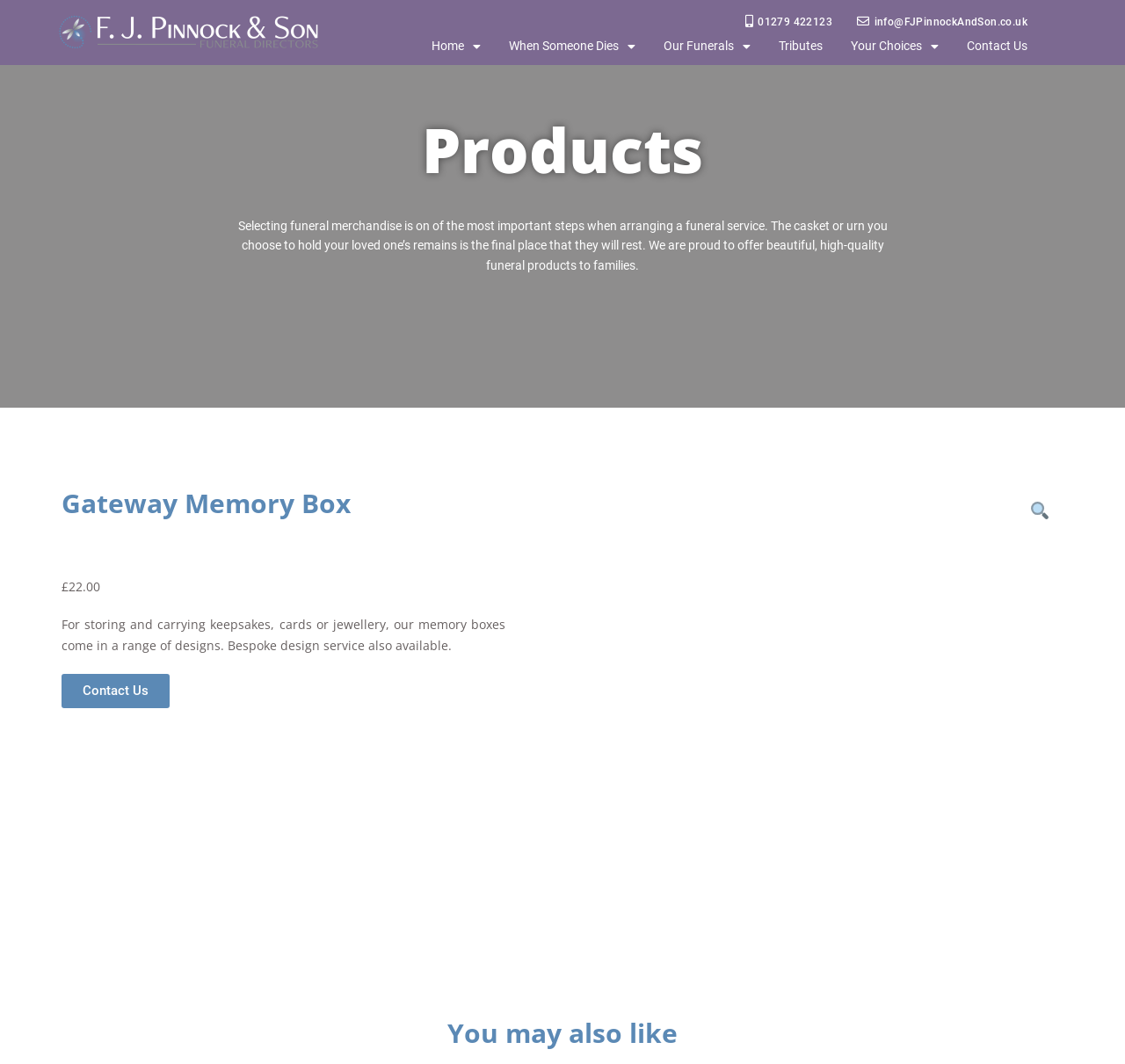What is the purpose of the Gateway Memory Box?
Look at the image and construct a detailed response to the question.

I found the purpose by reading the description of the Gateway Memory Box, which says it's for storing and carrying keepsakes, cards or jewellery.